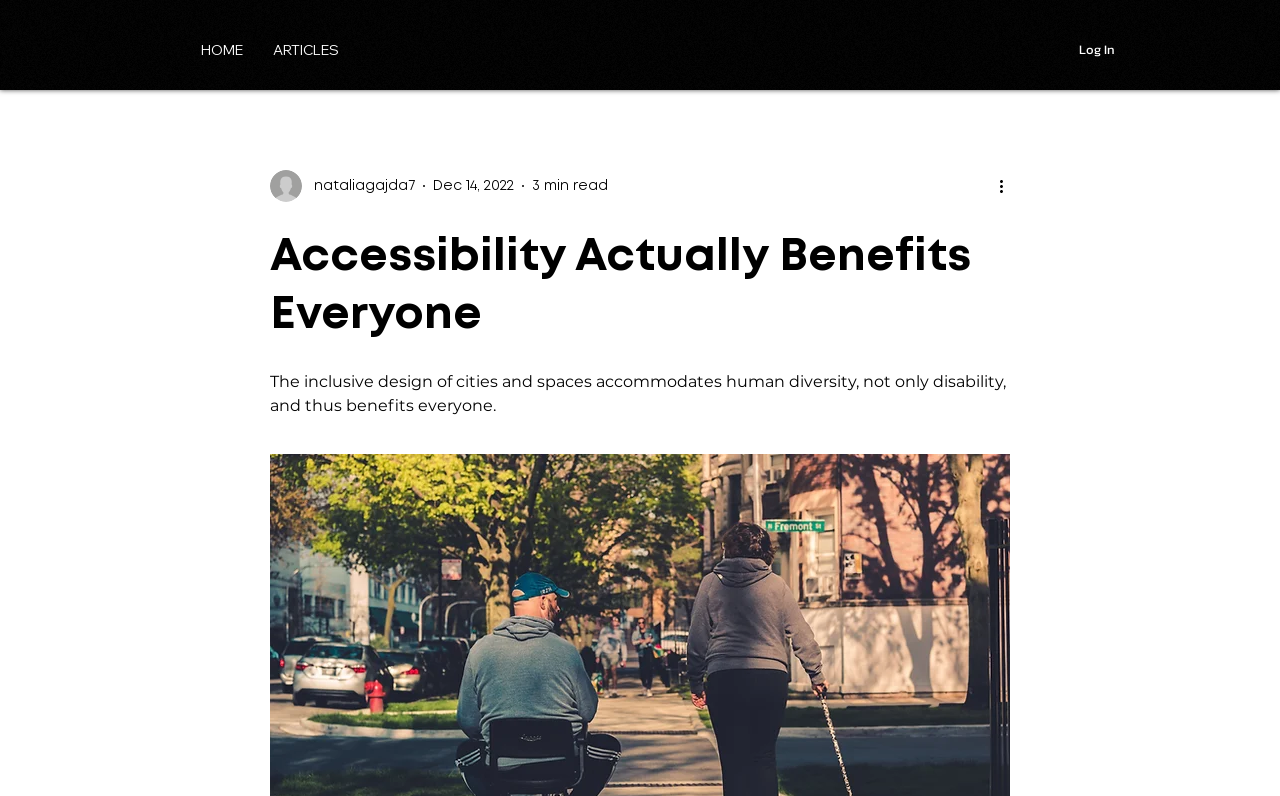Locate the bounding box coordinates for the element described below: "nataliagajda7". The coordinates must be four float values between 0 and 1, formatted as [left, top, right, bottom].

[0.211, 0.214, 0.324, 0.254]